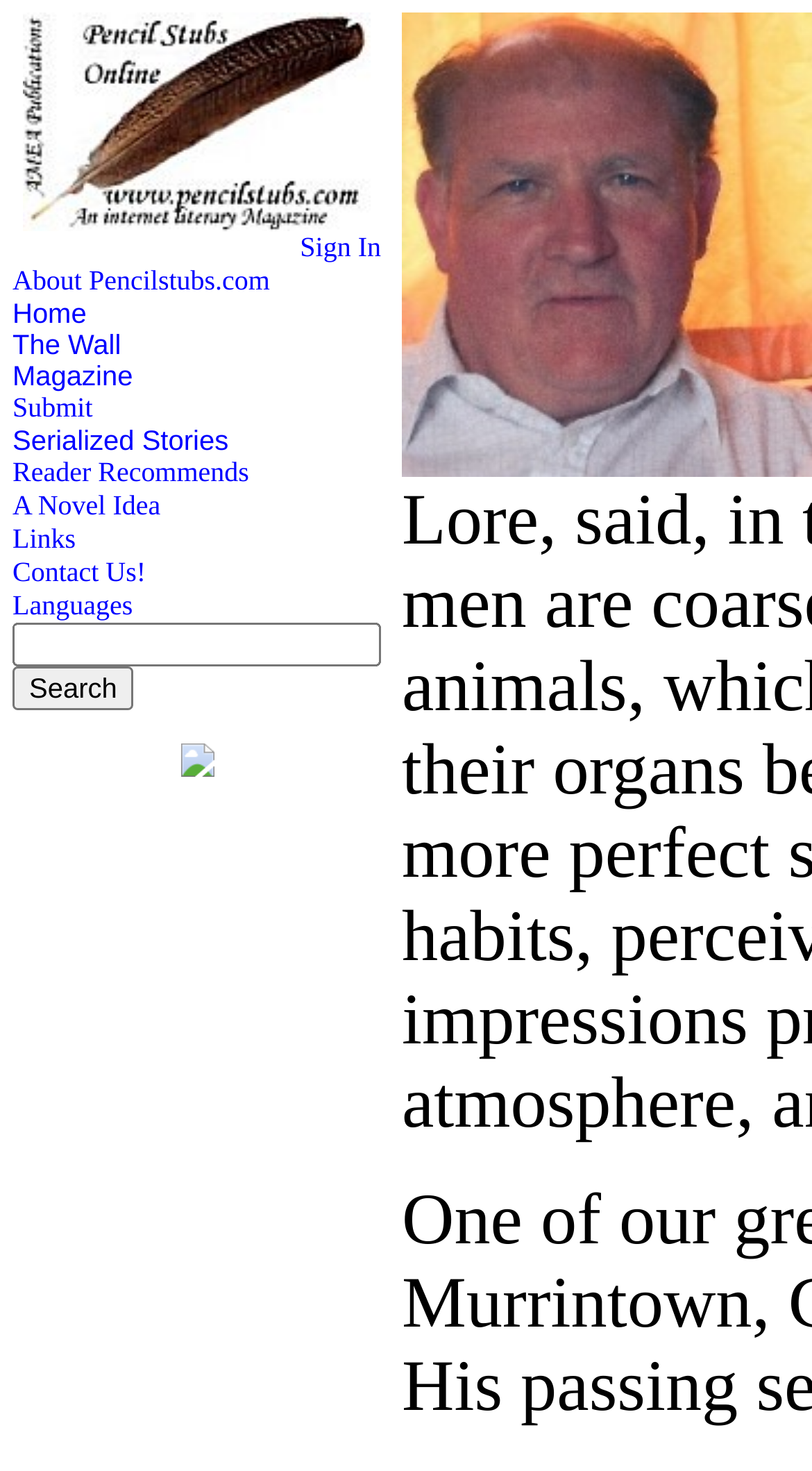Is the search box required?
Use the information from the image to give a detailed answer to the question.

I looked at the textbox element in the search box and found that its 'required' attribute is set to 'False', which means that it is not required.